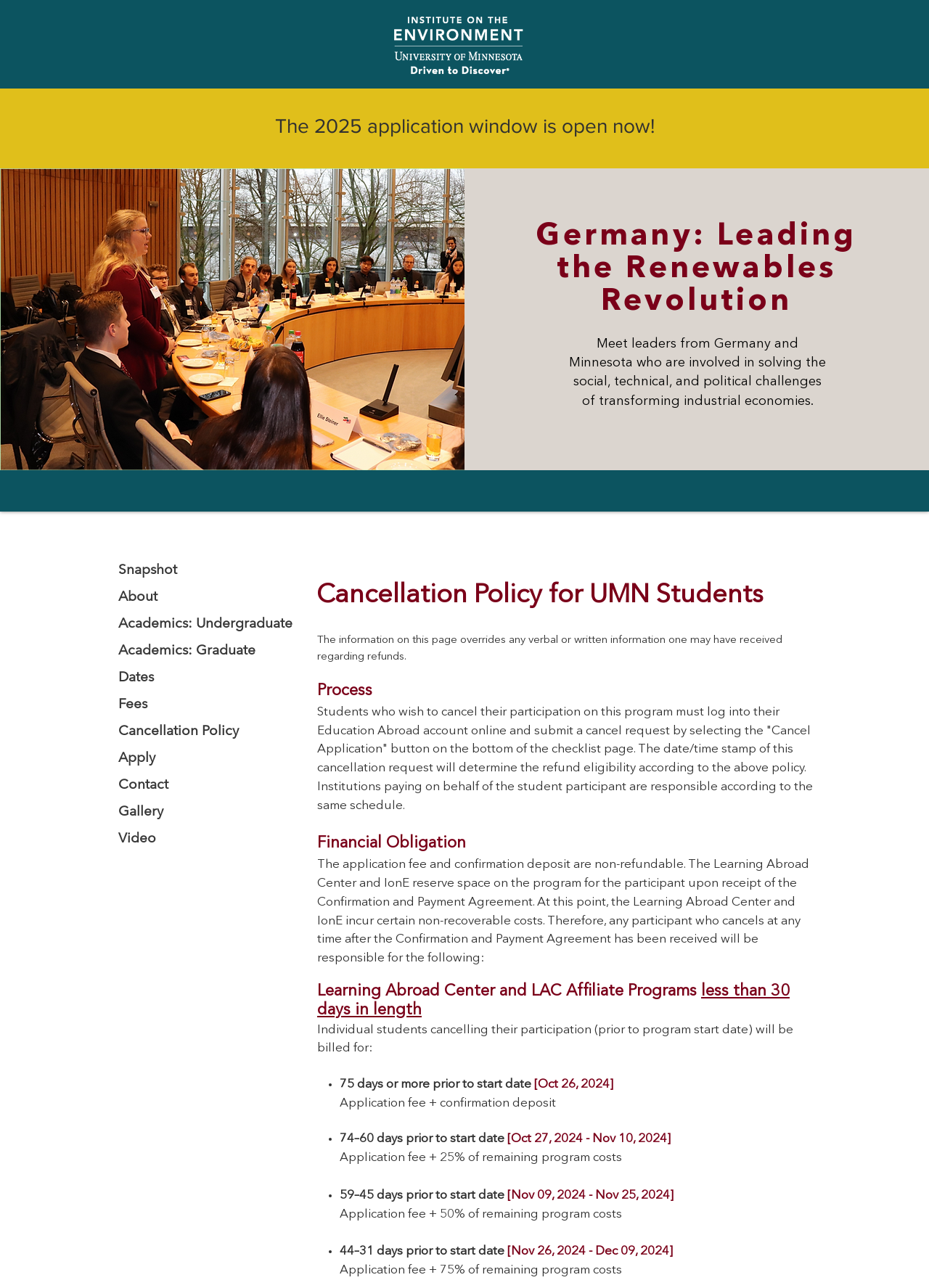Please determine the bounding box coordinates of the area that needs to be clicked to complete this task: 'Click the 'Gallery' link'. The coordinates must be four float numbers between 0 and 1, formatted as [left, top, right, bottom].

[0.117, 0.623, 0.327, 0.636]